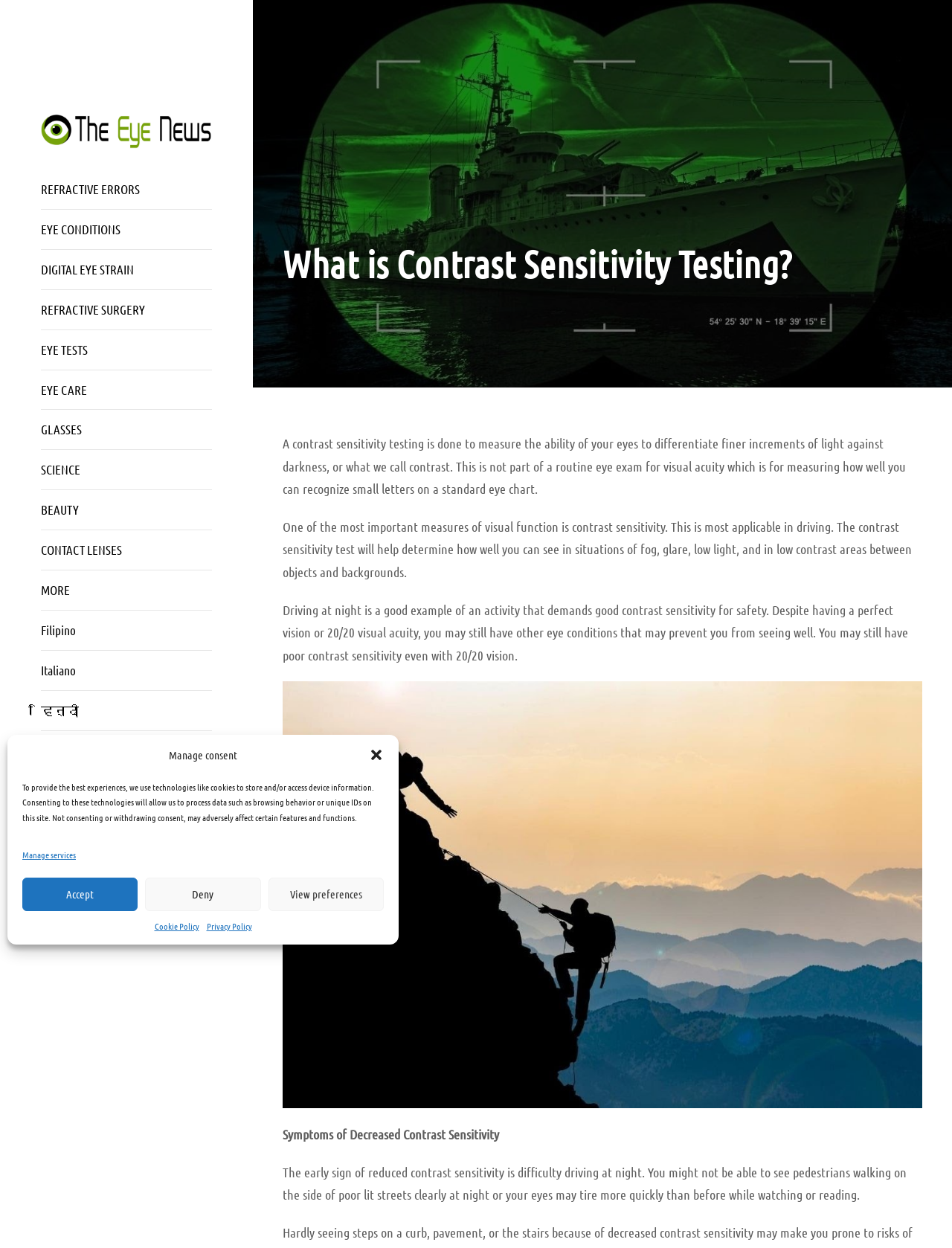Provide a one-word or brief phrase answer to the question:
Can you have 20/20 vision and still have poor contrast sensitivity?

yes